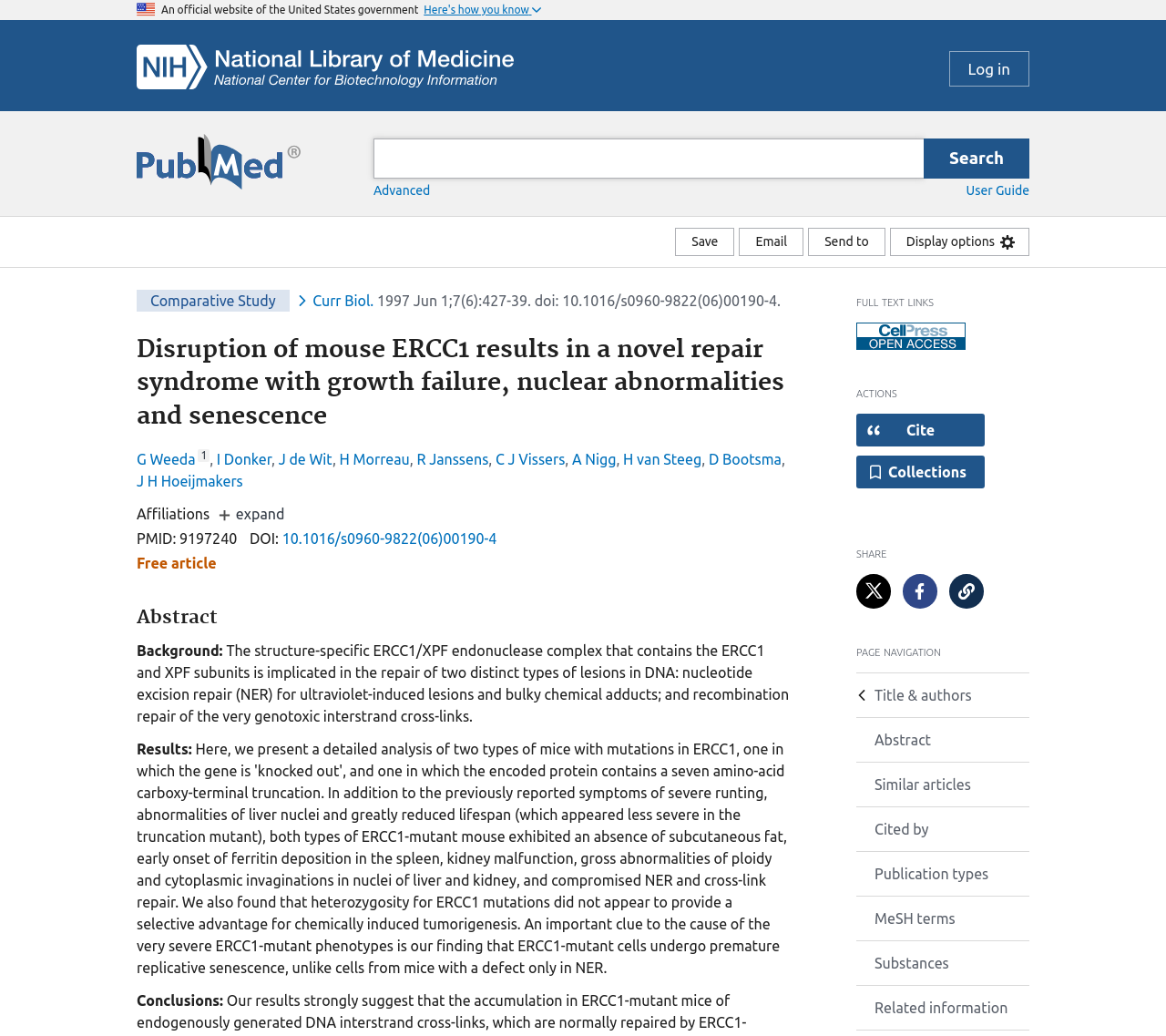Find the bounding box coordinates of the area to click in order to follow the instruction: "Go to Capital Thinking Blog".

None